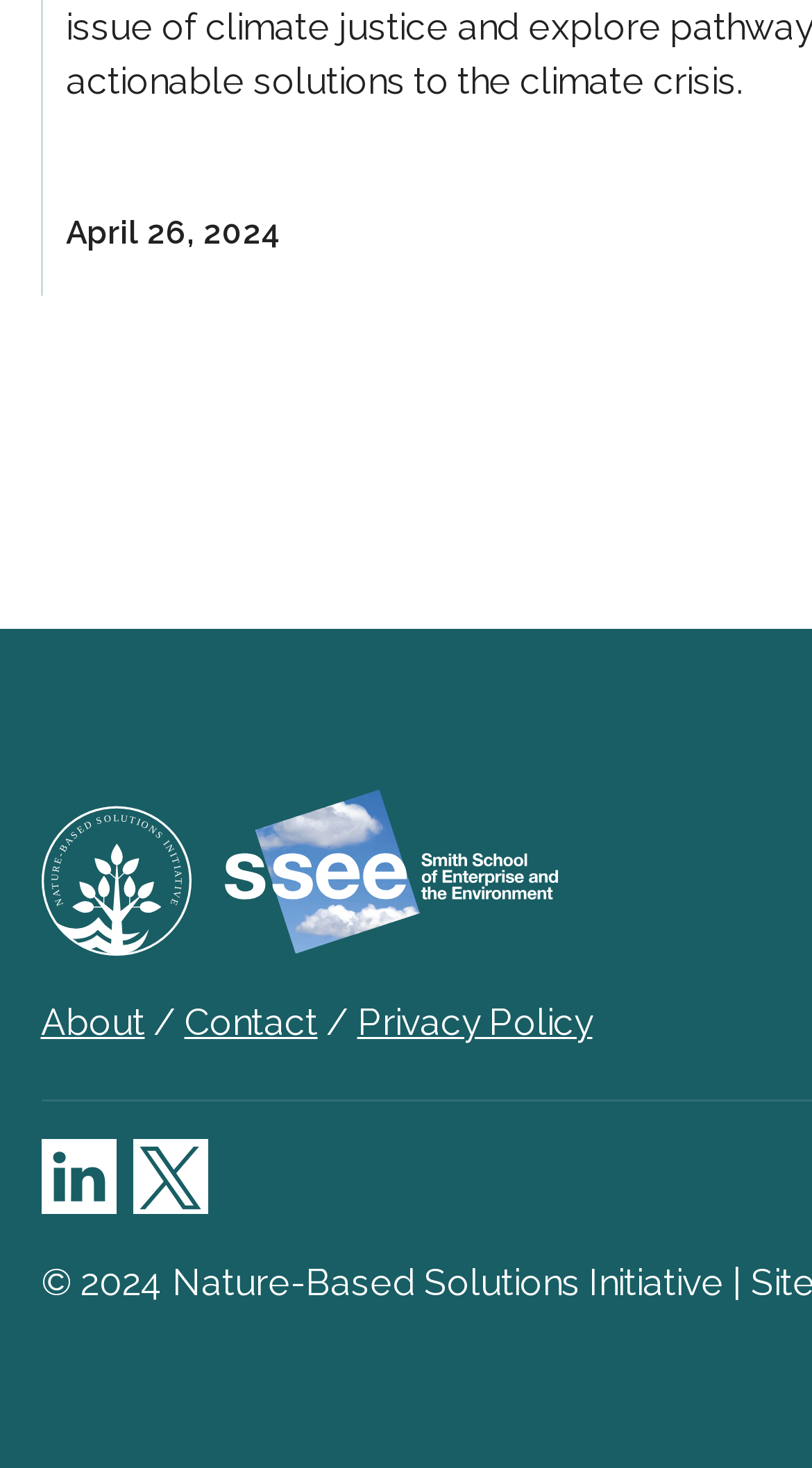What is the logo of NbSI?
Carefully analyze the image and provide a detailed answer to the question.

The logo of NbSI is 'Mangrove and sea' which can be found at the top left corner of the webpage, inside a link element.